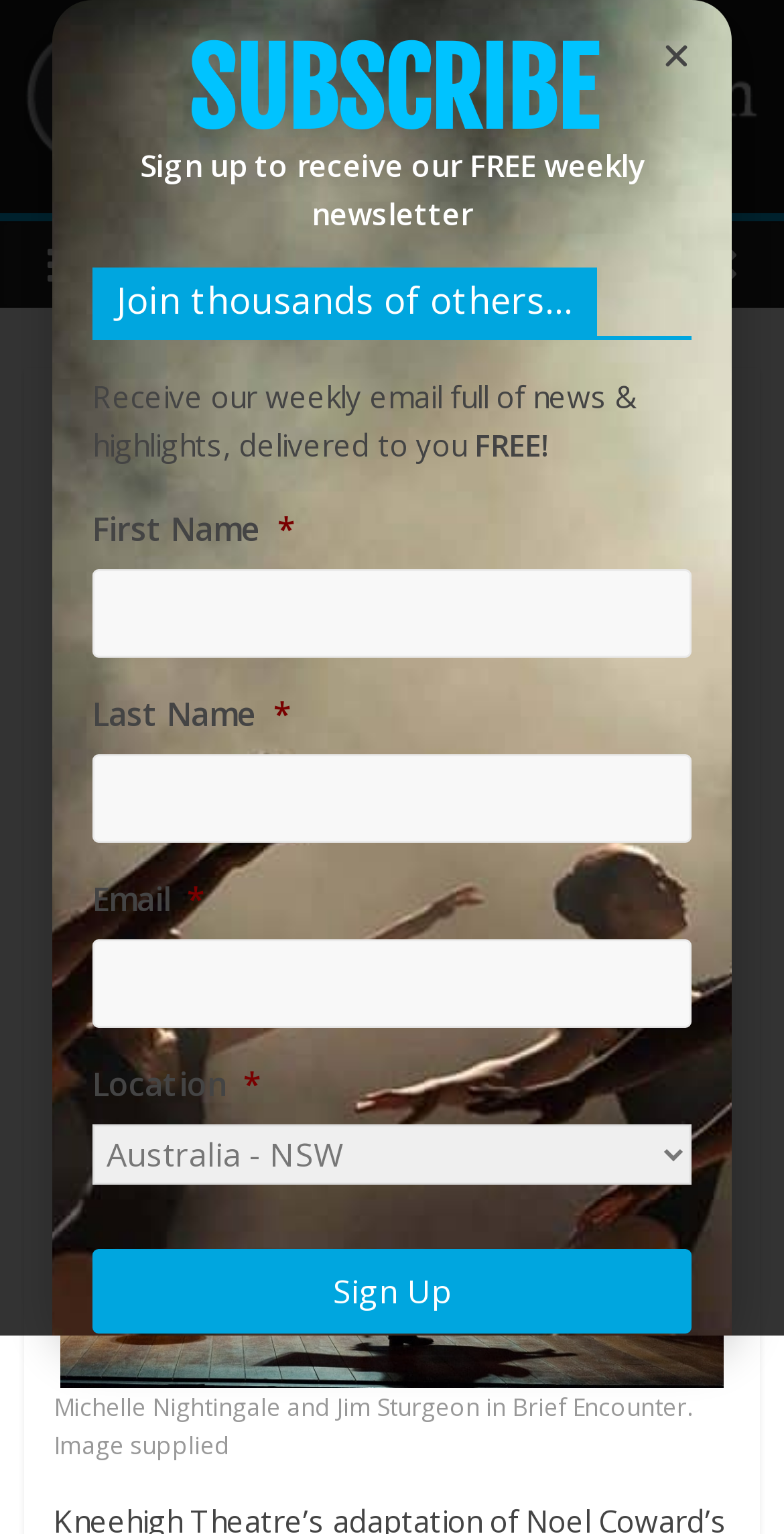Provide a comprehensive description of the webpage.

This webpage is about a theater review of Noel Coward's Brief Encounter in The Dunstan Playhouse. At the top left corner, there is a link to "AussieTheatre.com" accompanied by an image of the same name. On the top right corner, there is a link with a search icon.

Below the top section, there is a header section that contains the title "Noel Coward's Brief Encounter in The Dunstan Playhouse" and a date "20 September, 2013". Underneath, there are links to the names of the cast and crew, including Mick Searles, Annette McLaughlin, Damon Daunno, Emma Rice, Geordie Brookman, Jim Sturgeon, Joe Alessi, Kate Cheel, Michelle Nightingale, Noel Coward, Rob Brookman, and State Theatre Company of South Australia.

Following the list of names, there is a figure section that contains an image of Michelle Nightingale and Jim Sturgeon in Brief Encounter, along with a caption.

On the right side of the page, there is a section to subscribe to a newsletter. It contains a heading "SUBSCRIBE" and a brief description "Sign up to receive our FREE weekly newsletter". Below, there are fields to input first name, last name, email, and location, along with a "Sign Up" button.

At the bottom of the page, there is a button to close the current window.